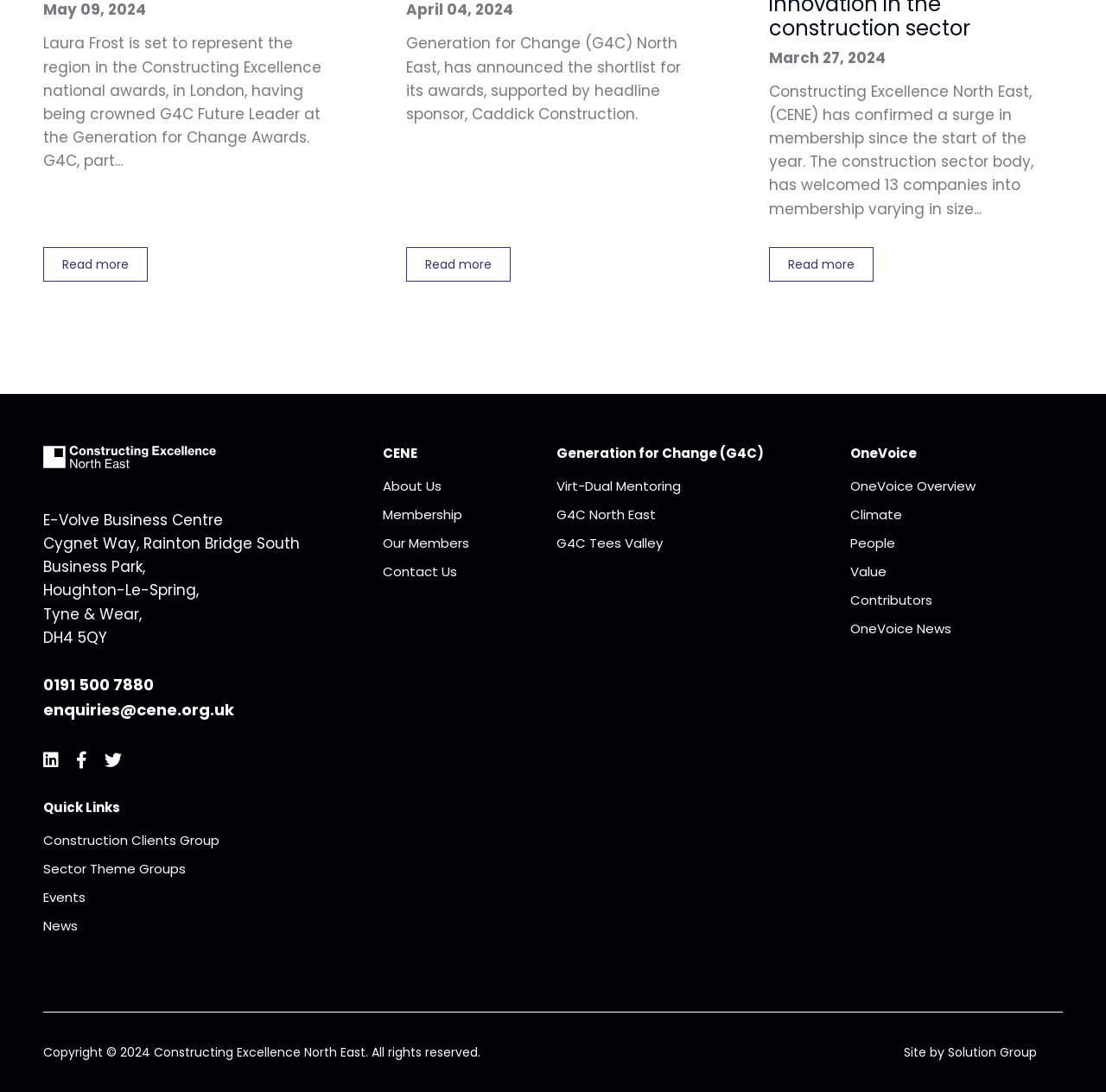Using the description "aria-label="Facebook - White Circle"", locate and provide the bounding box of the UI element.

None